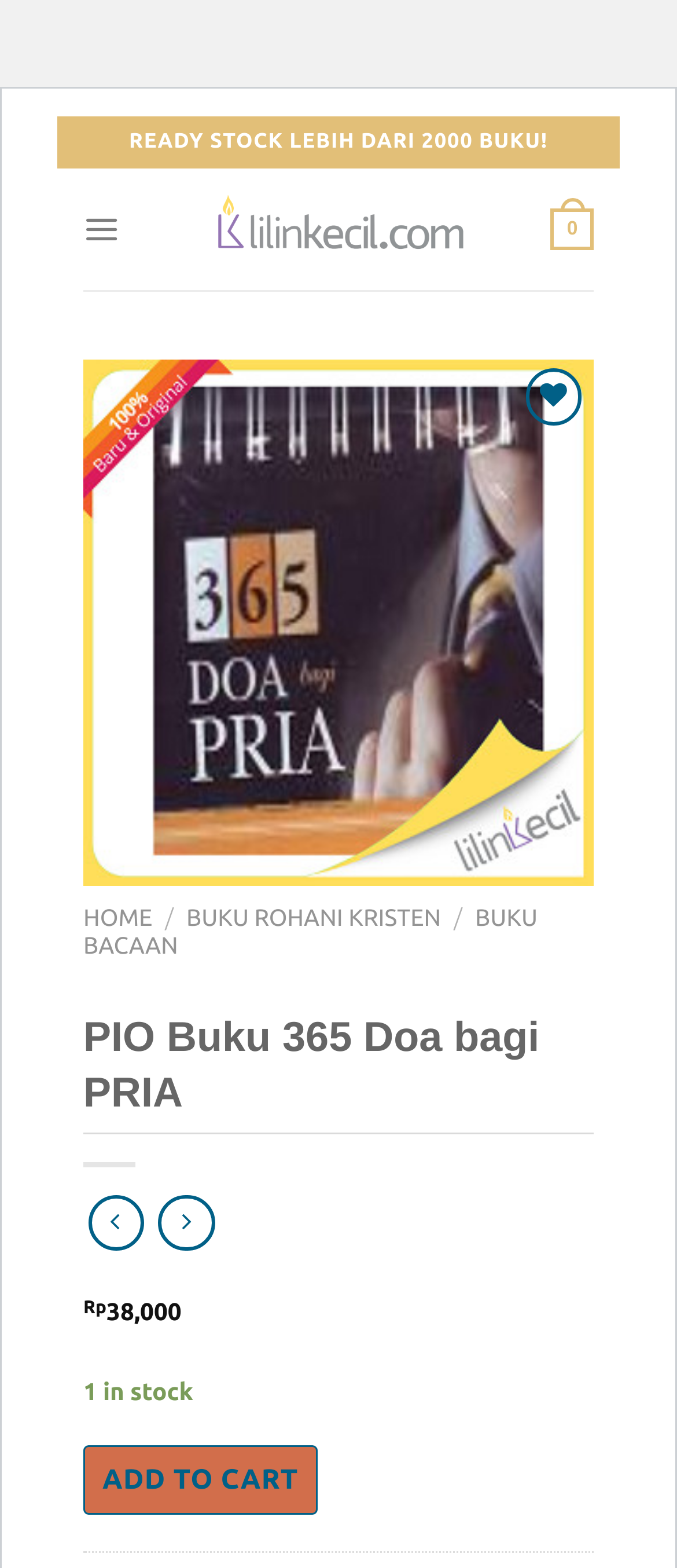What can you do with the wishlist button?
Provide a detailed answer to the question using information from the image.

I determined the answer by looking at the button element with the text 'Wishlist' and a nearby link element with the text 'Add to wishlist', which suggests that clicking the button will add the item to the wishlist.